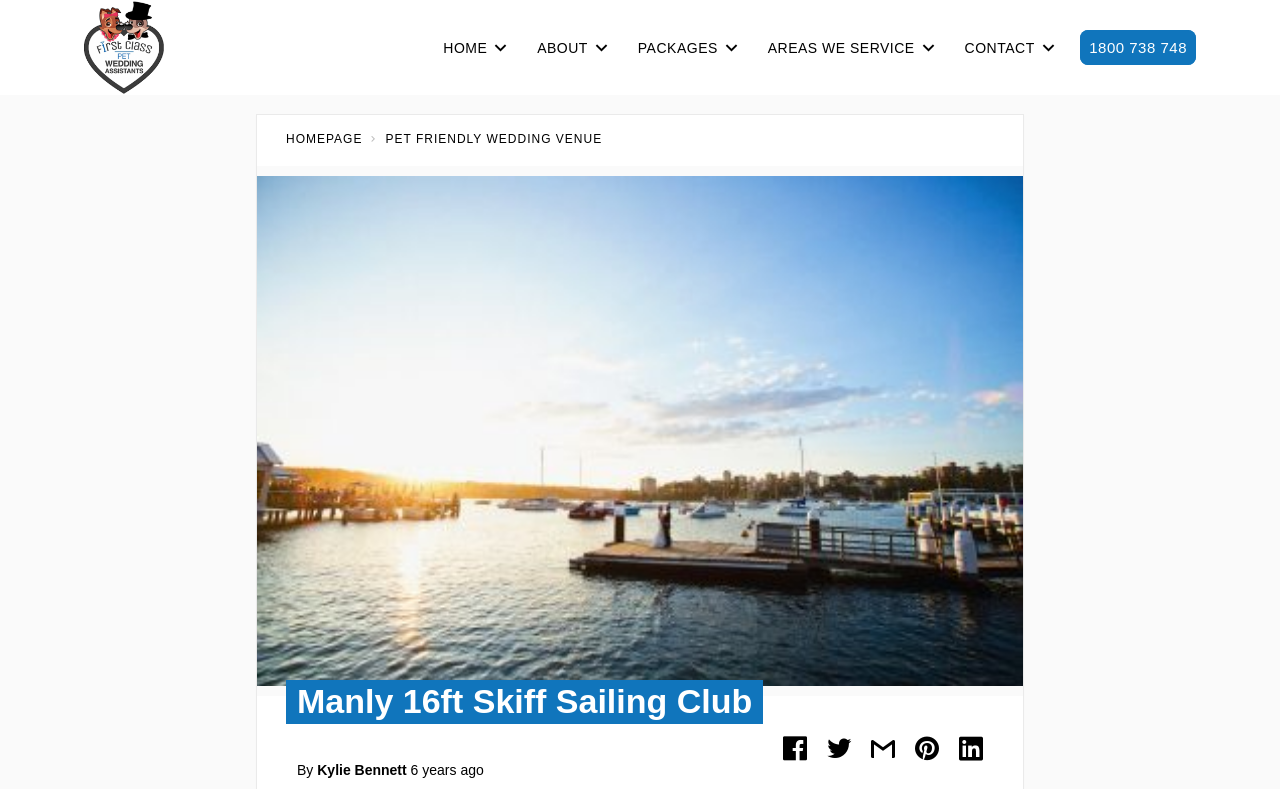Please indicate the bounding box coordinates for the clickable area to complete the following task: "Visit the 'PET FRIENDLY WEDDING VENUE' page". The coordinates should be specified as four float numbers between 0 and 1, i.e., [left, top, right, bottom].

[0.301, 0.167, 0.47, 0.185]